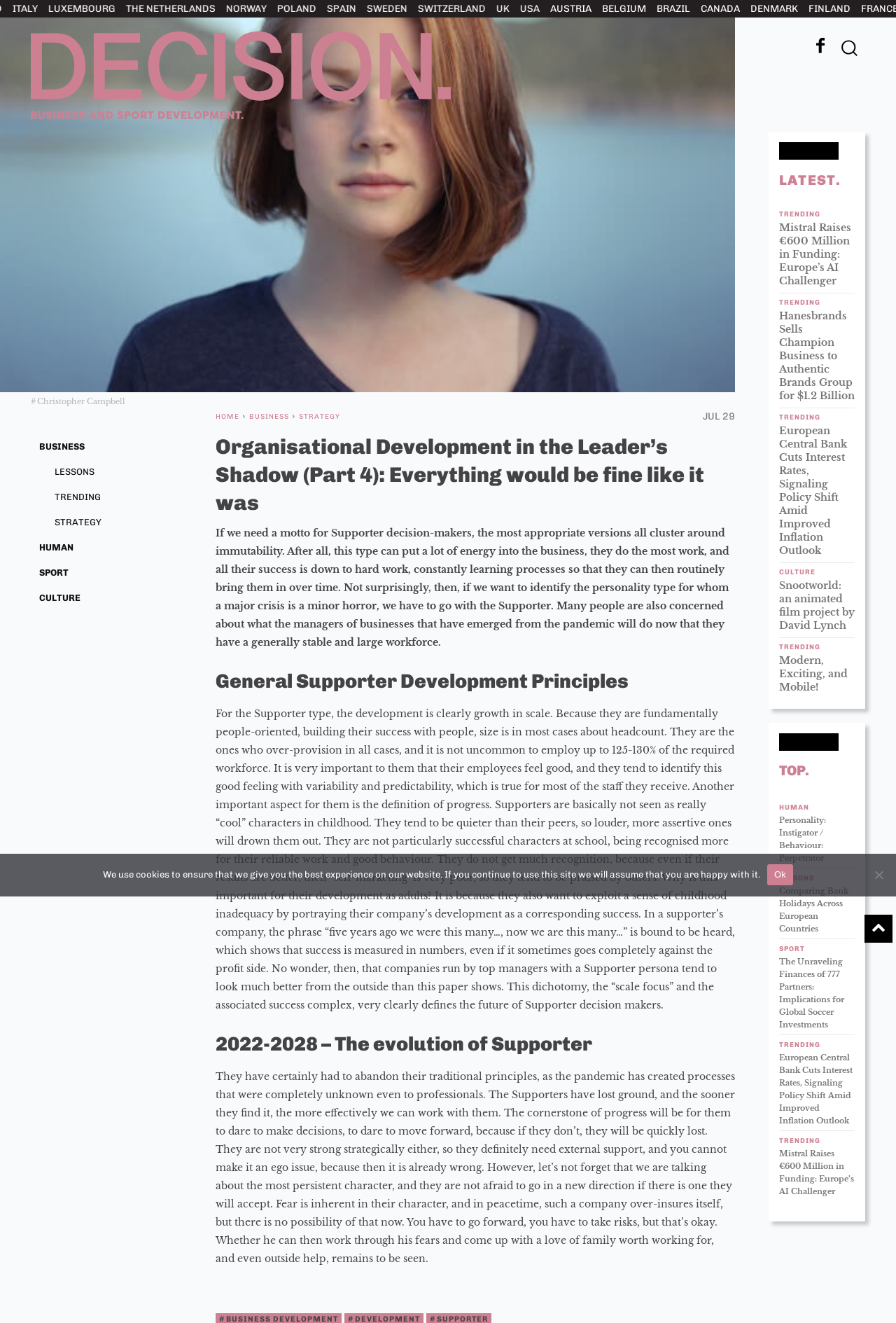Highlight the bounding box coordinates of the element that should be clicked to carry out the following instruction: "View the latest news". The coordinates must be given as four float numbers ranging from 0 to 1, i.e., [left, top, right, bottom].

[0.87, 0.107, 0.954, 0.143]